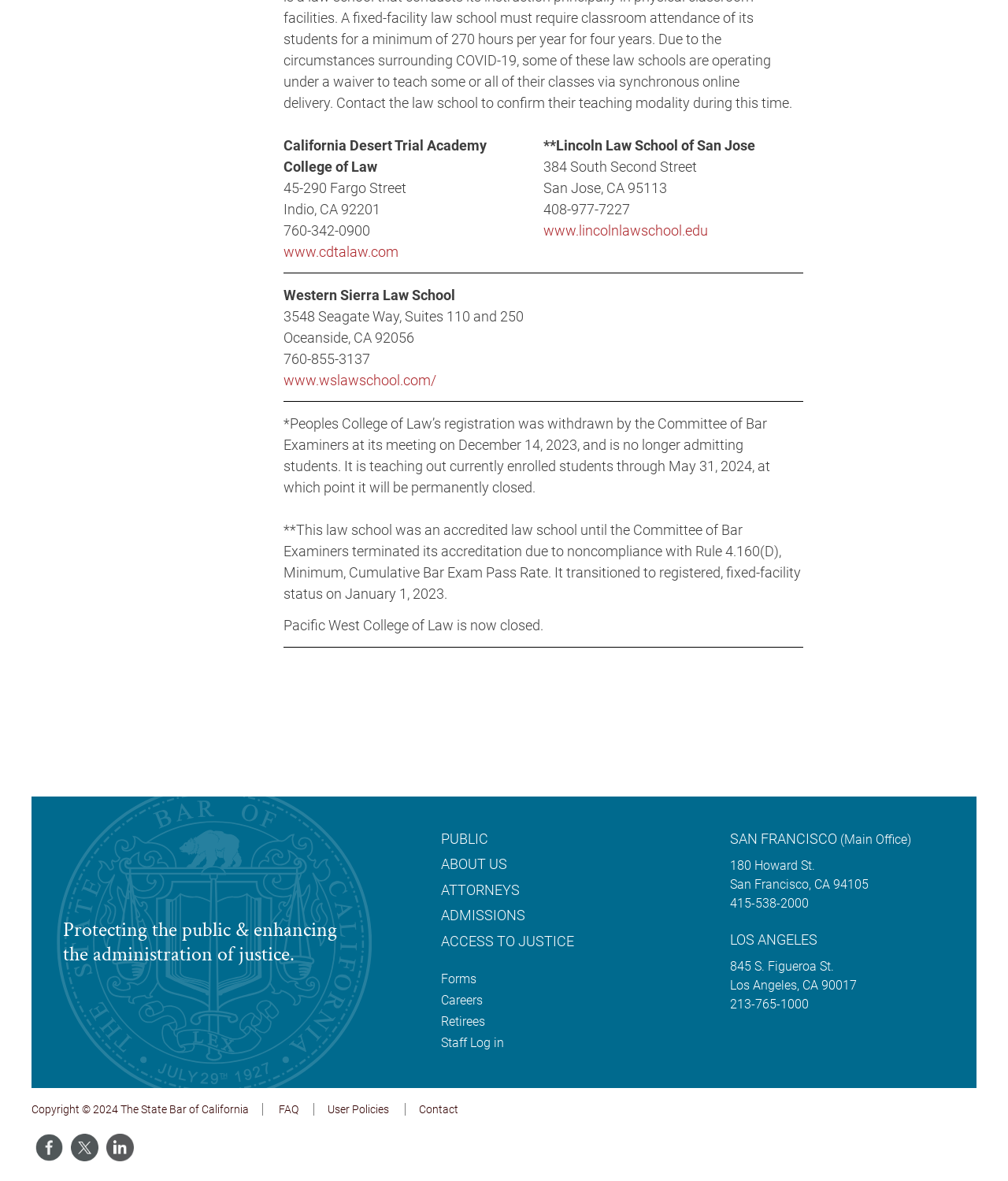Using the format (top-left x, top-left y, bottom-right x, bottom-right y), provide the bounding box coordinates for the described UI element. All values should be floating point numbers between 0 and 1: San Francisco (Main Office)

[0.724, 0.701, 0.904, 0.72]